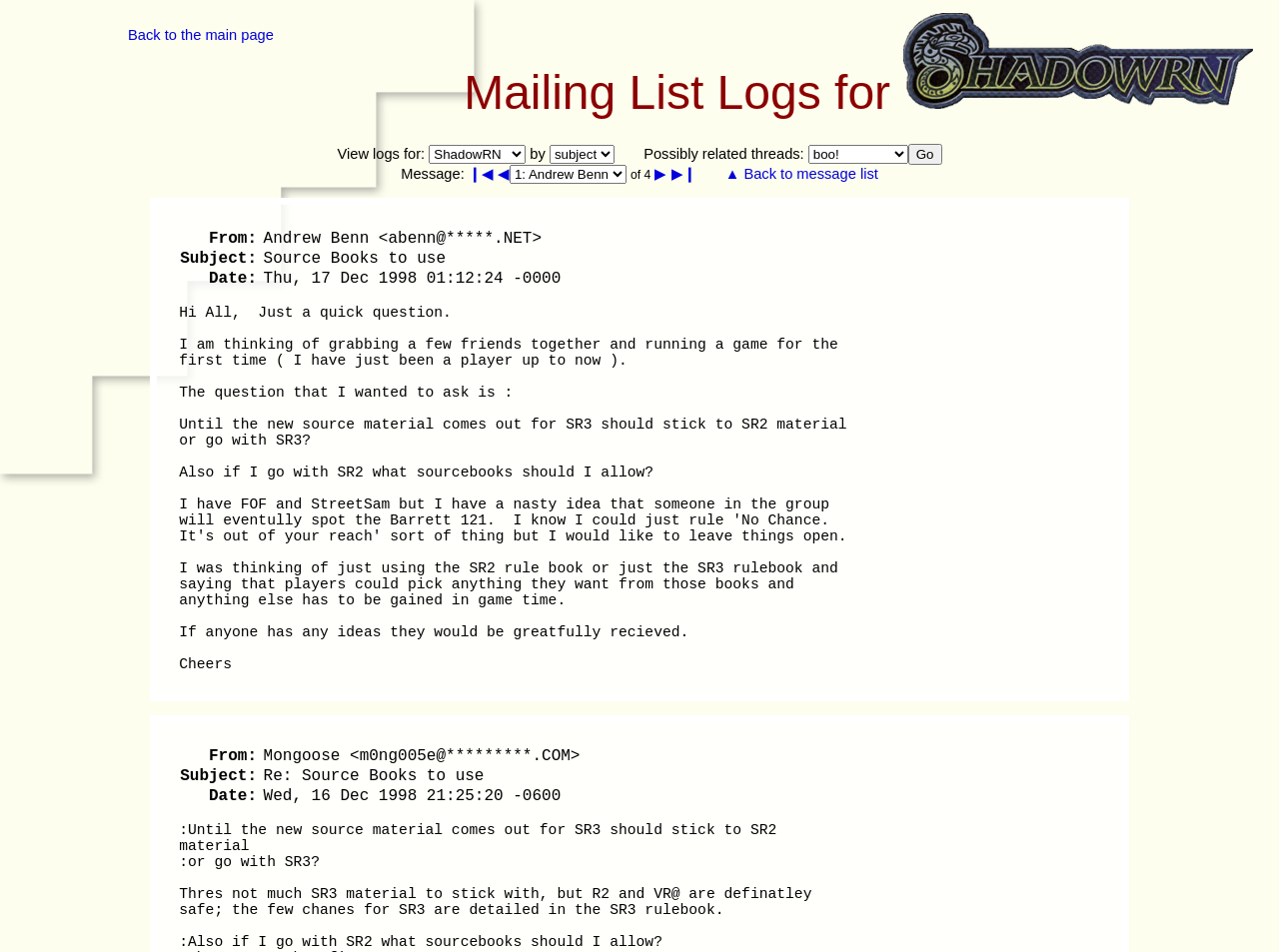Using the element description: "Go", determine the bounding box coordinates. The coordinates should be in the format [left, top, right, bottom], with values between 0 and 1.

[0.71, 0.151, 0.736, 0.173]